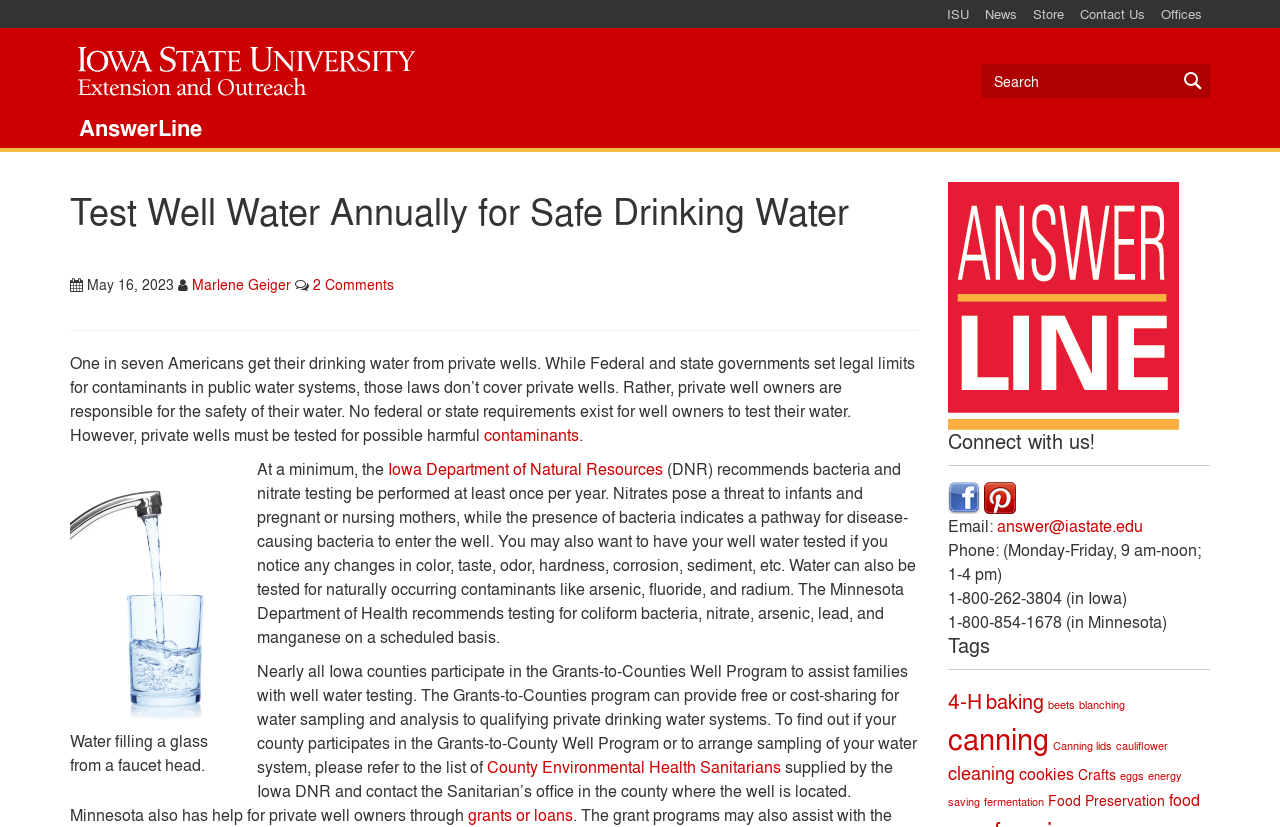Pinpoint the bounding box coordinates of the element that must be clicked to accomplish the following instruction: "Contact Us". The coordinates should be in the format of four float numbers between 0 and 1, i.e., [left, top, right, bottom].

[0.838, 0.0, 0.901, 0.034]